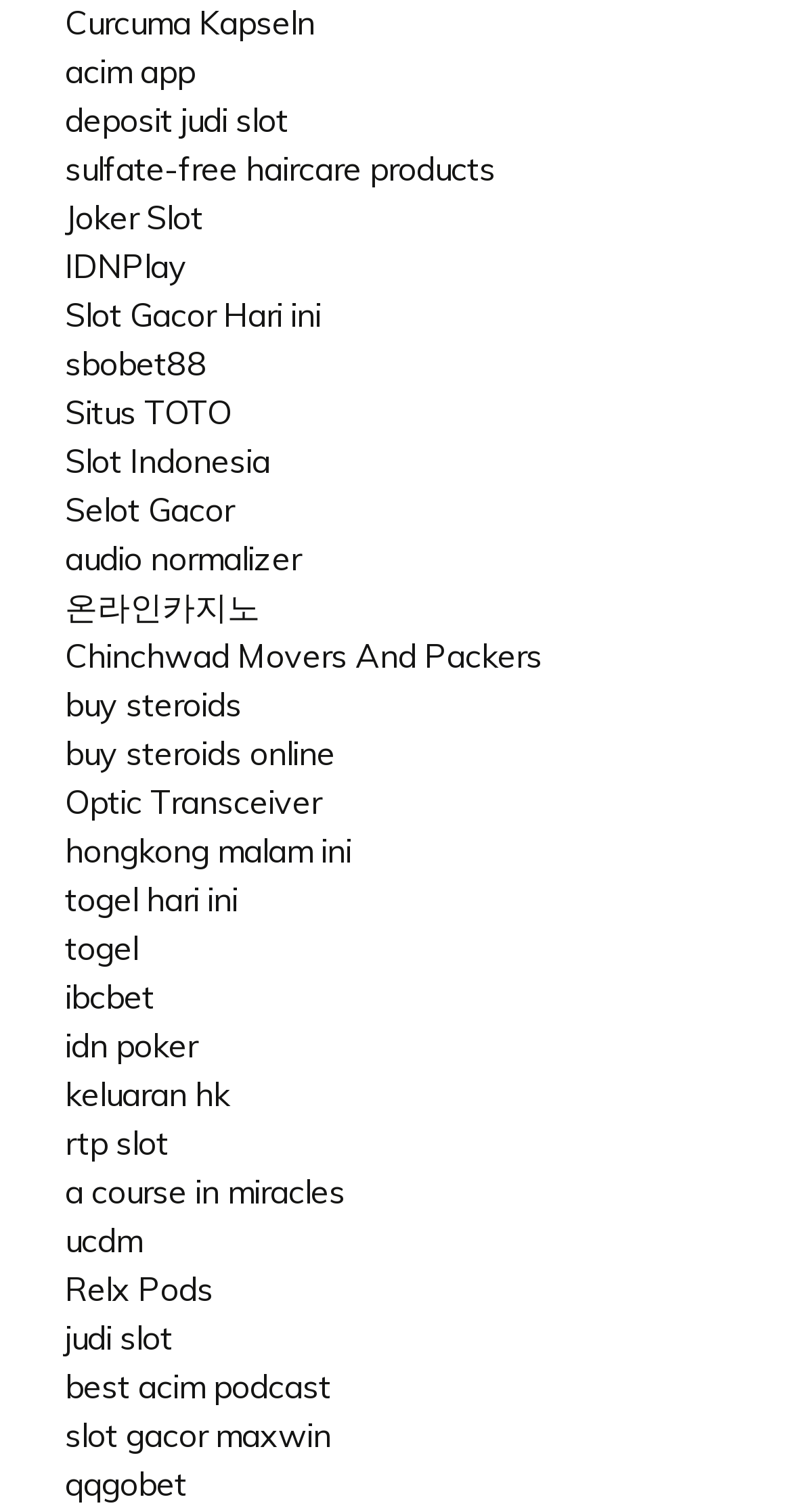Locate the coordinates of the bounding box for the clickable region that fulfills this instruction: "Visit acim app website".

[0.082, 0.033, 0.246, 0.06]